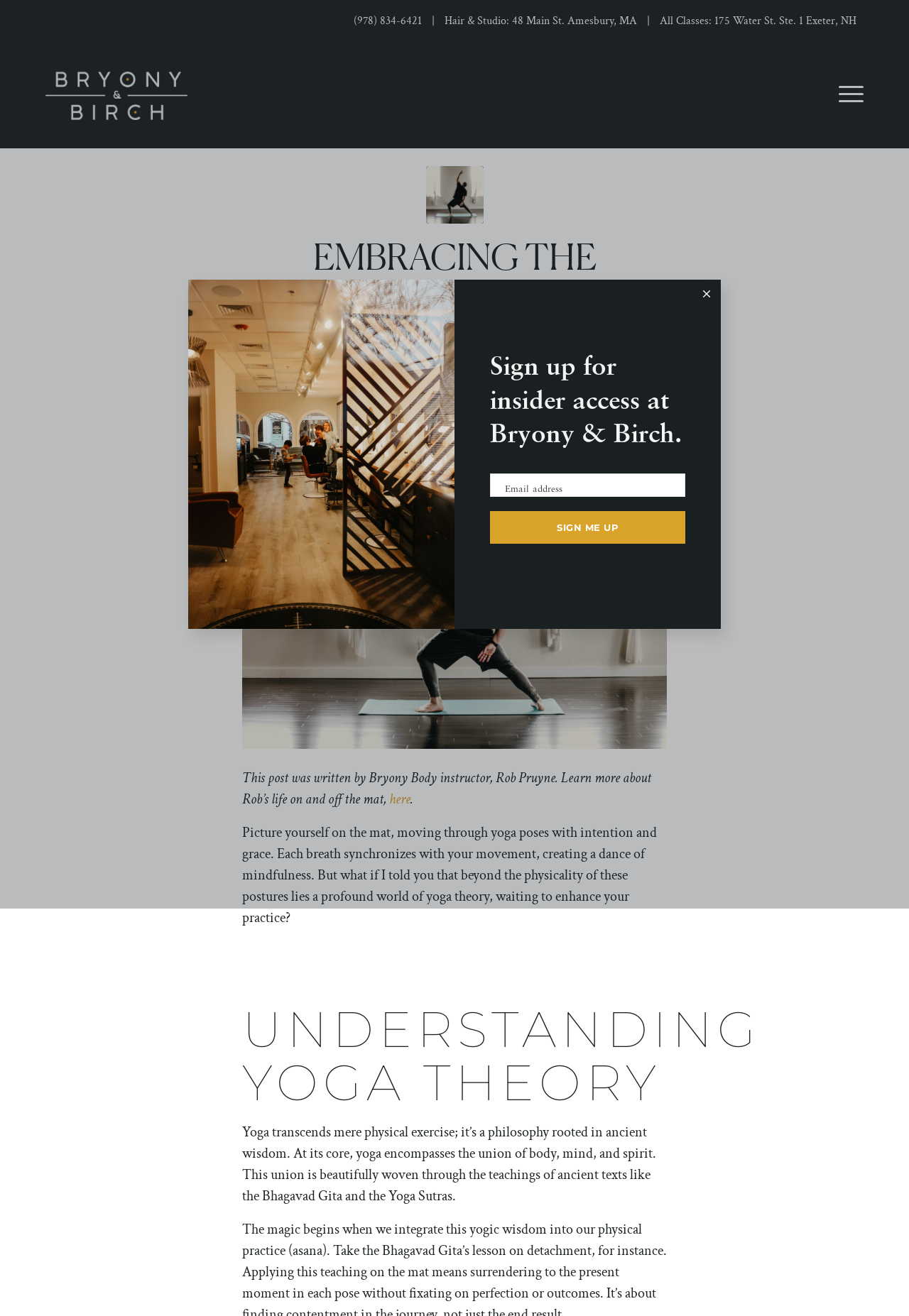Look at the image and write a detailed answer to the question: 
What is the title of the blog post?

I found the title of the blog post by looking at the heading element with the text 'EMBRACING THE HARMONY OF YOGA THEORY AND ASANA PRACTICE' which is located in the main content area of the webpage.